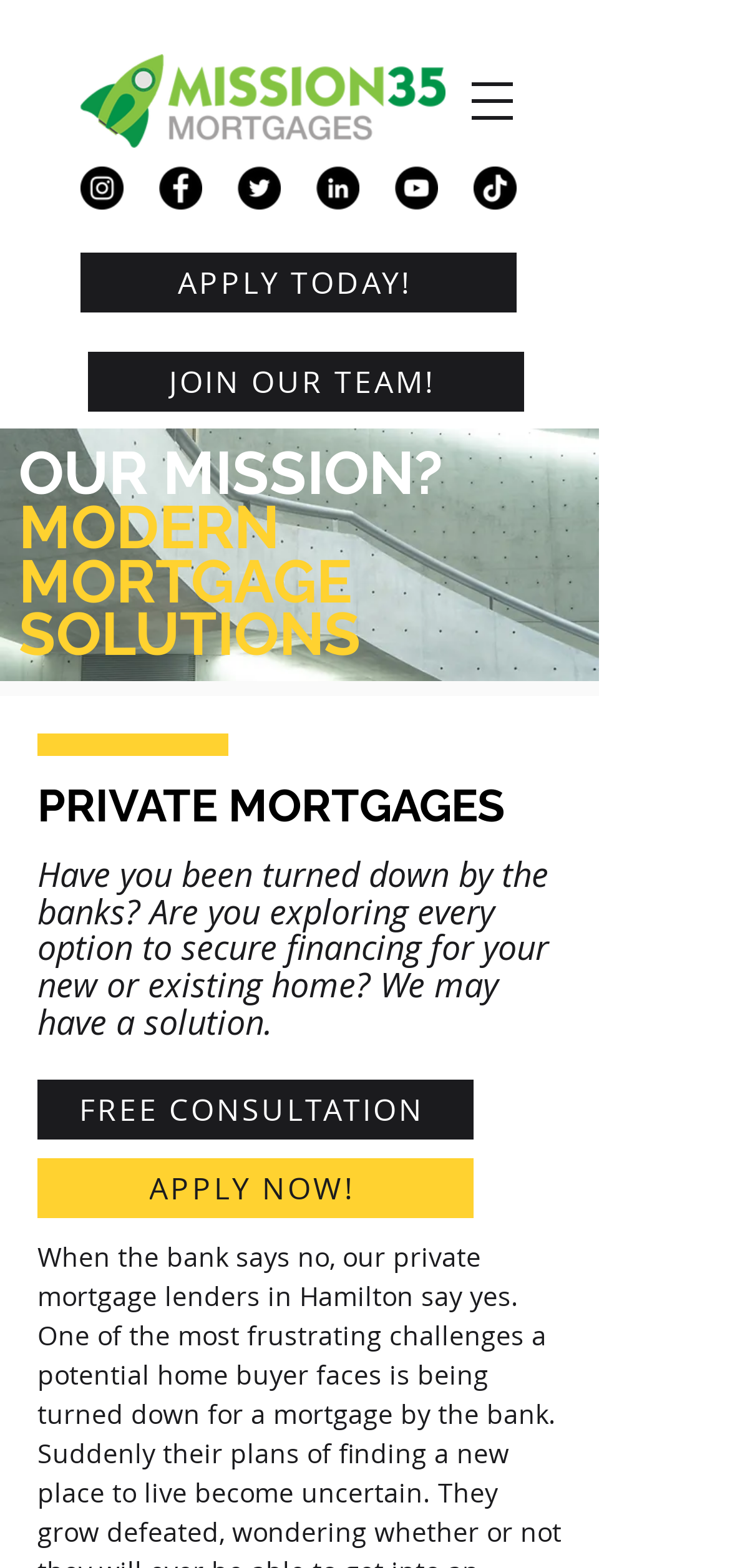By analyzing the image, answer the following question with a detailed response: What social media platforms are linked on the webpage?

The social media links are located in the 'Social Bar' section at the top of the webpage, and they include links to Instagram, Facebook, Twitter, LinkedIn, YouTube, and TikTok.